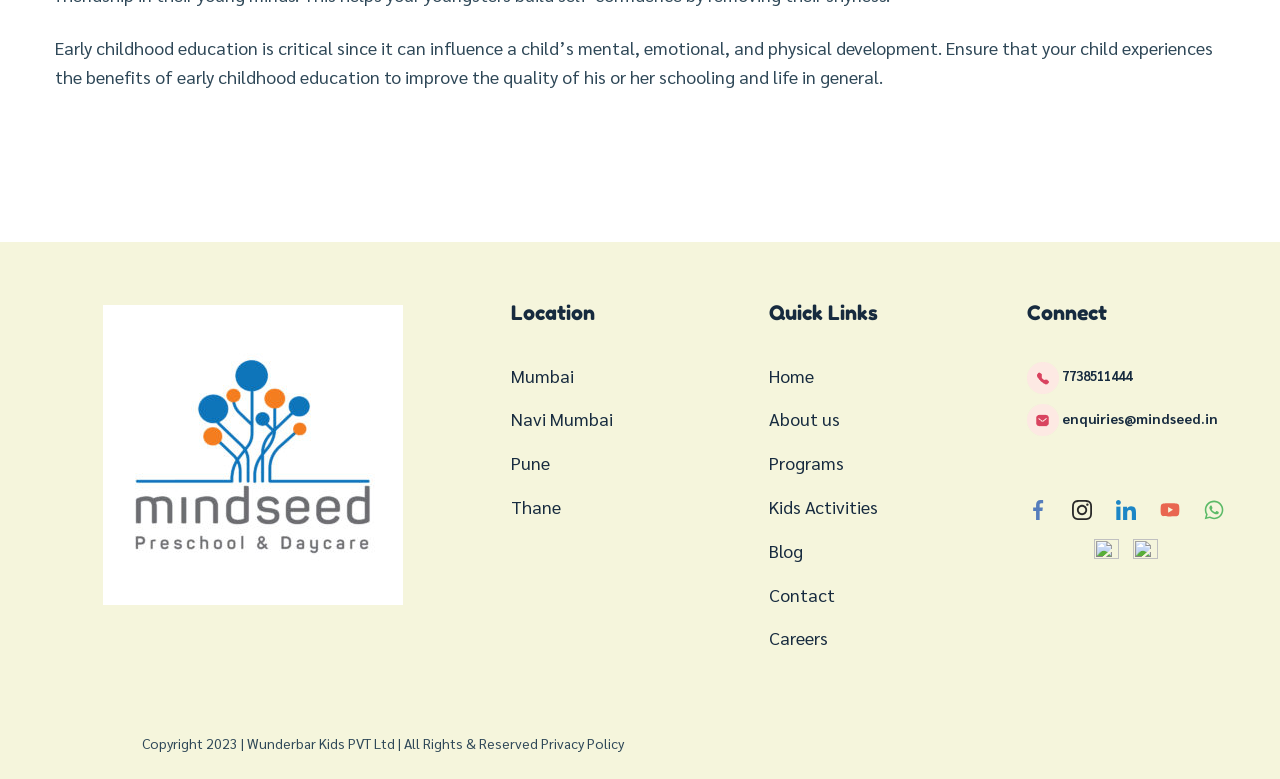Given the following UI element description: "Home", find the bounding box coordinates in the webpage screenshot.

[0.601, 0.467, 0.636, 0.496]